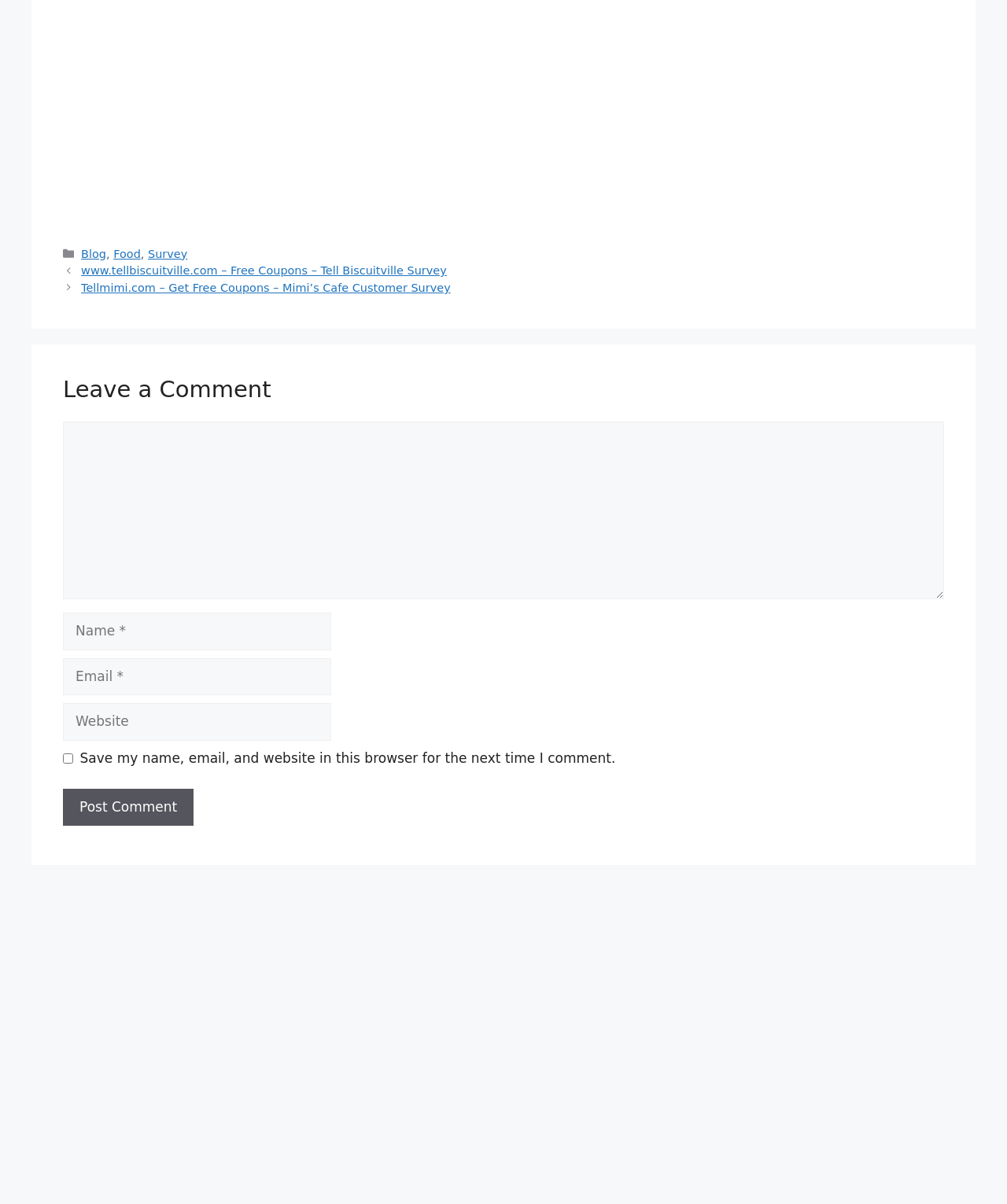Please specify the bounding box coordinates of the element that should be clicked to execute the given instruction: 'Enter a comment'. Ensure the coordinates are four float numbers between 0 and 1, expressed as [left, top, right, bottom].

[0.062, 0.35, 0.938, 0.497]